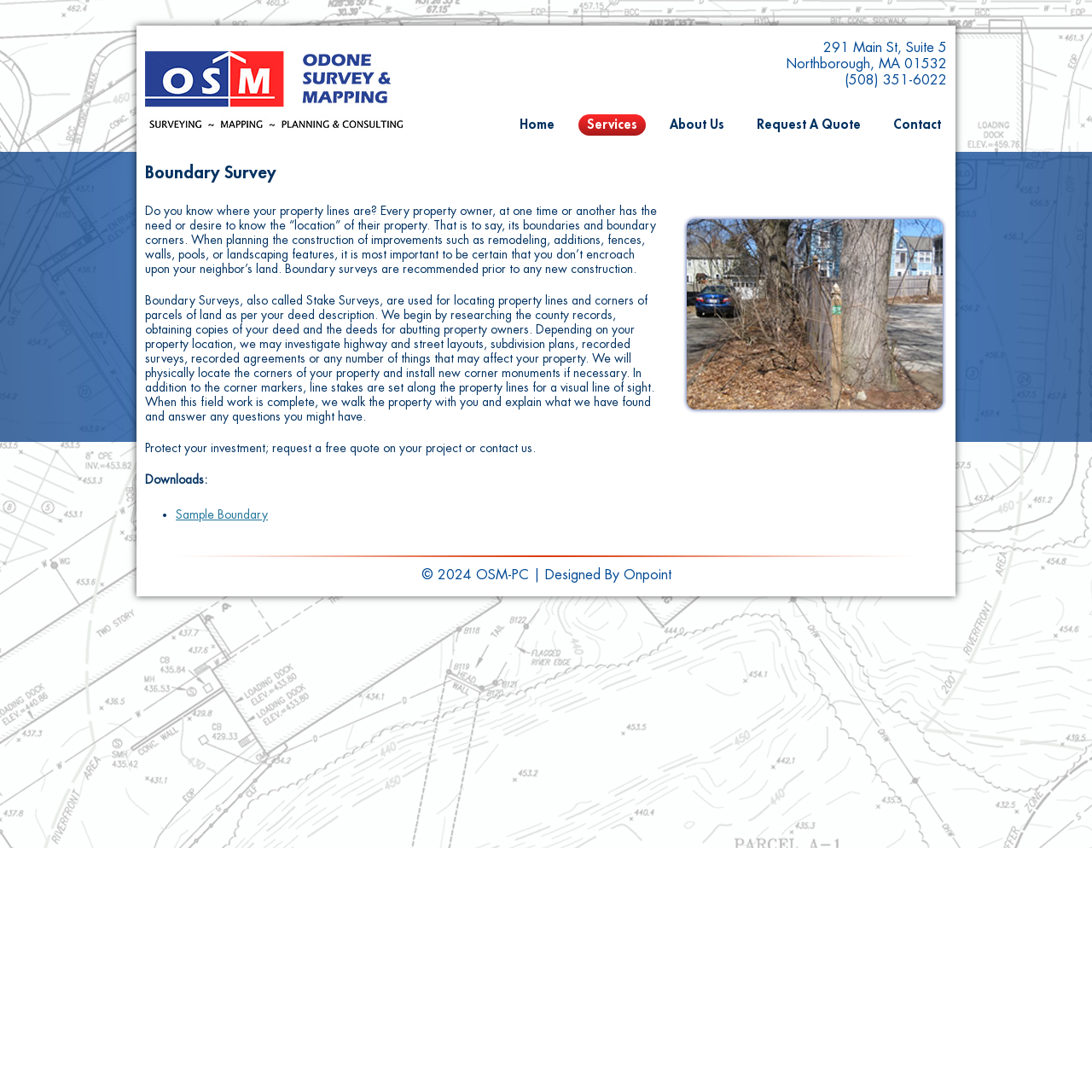Describe every aspect of the webpage comprehensively.

The webpage is about Boundary Survey services provided by OSM-PC. At the top left, there is a logo image and a link. Below the logo, there is a section displaying the company's address, phone number, and location. 

On the top right, there is a navigation menu with five links: Home, Services, About Us, Request A Quote, and Contact. 

The main content of the webpage is divided into two sections. The first section has a heading "Boundary Survey" and an image related to the service. Below the image, there is a paragraph explaining the importance of knowing one's property lines and how boundary surveys can help. 

The second section provides more details about the boundary survey process, including researching county records, physically locating property corners, and installing new corner monuments. This section also includes a call-to-action, encouraging visitors to request a free quote or contact the company. 

Additionally, there is a section with a downloadable resource, "Sample Boundary", and a footer section with copyright information and a link to the website designer, Onpoint.